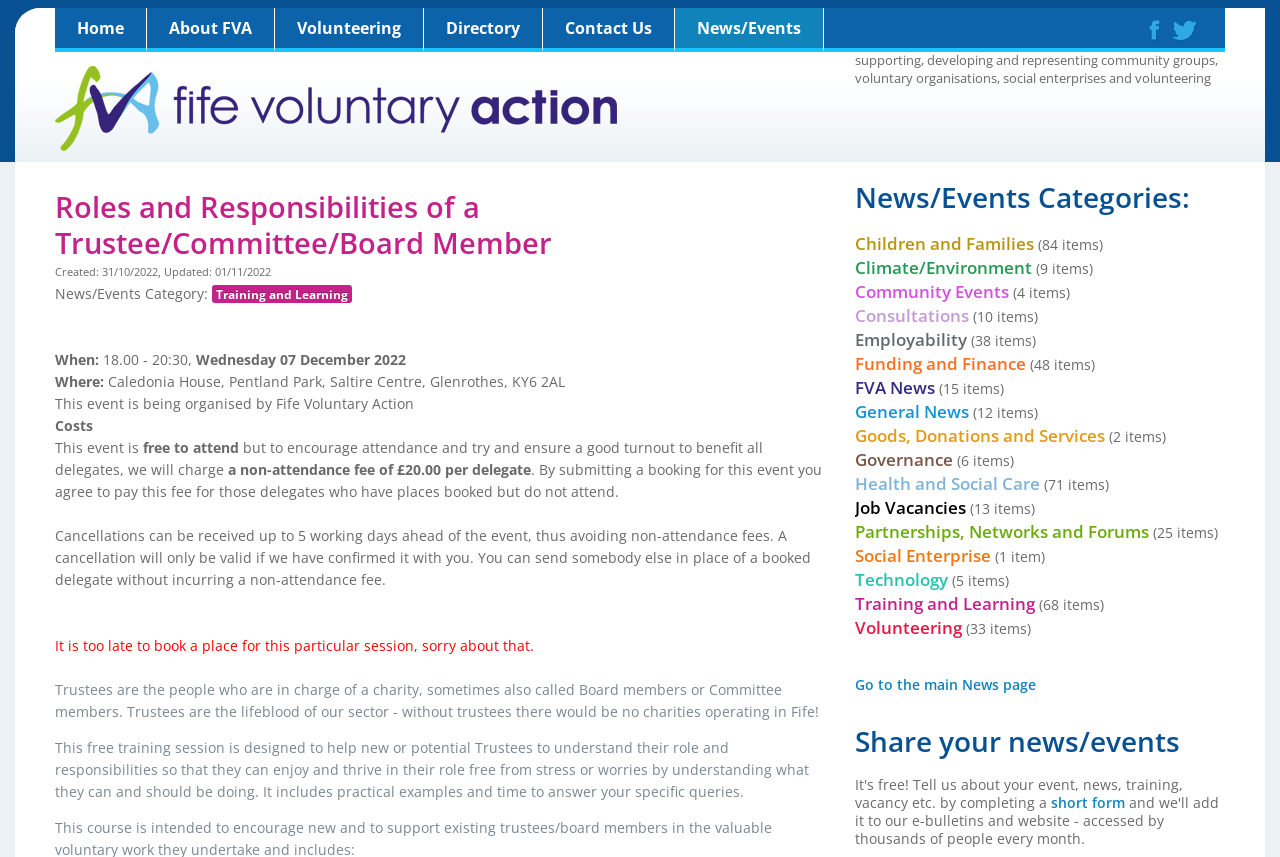Specify the bounding box coordinates of the element's area that should be clicked to execute the given instruction: "Click on Home". The coordinates should be four float numbers between 0 and 1, i.e., [left, top, right, bottom].

[0.043, 0.009, 0.114, 0.056]